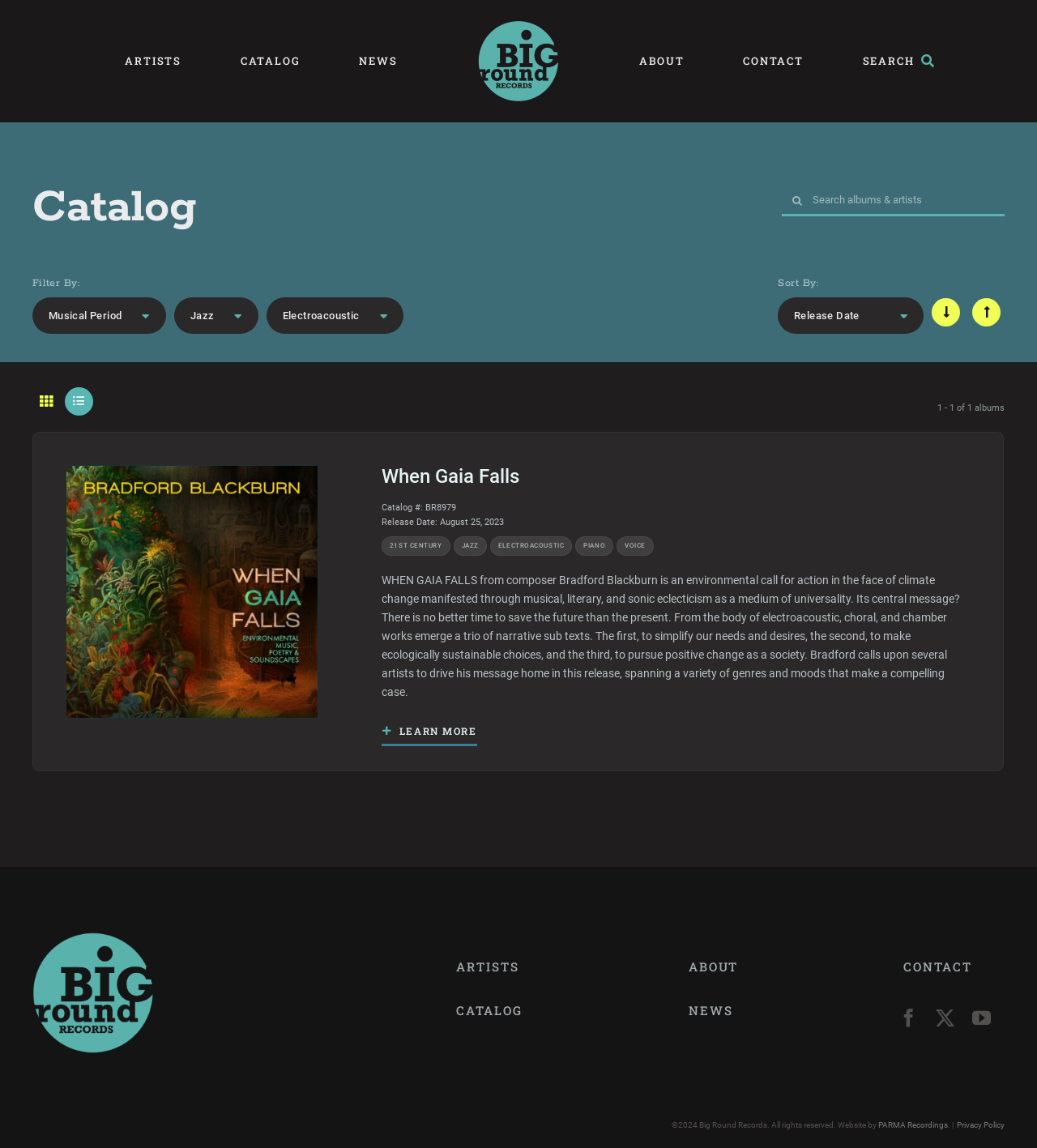Find the bounding box coordinates for the area you need to click to carry out the instruction: "Learn more about the album When Gaia Falls". The coordinates should be four float numbers between 0 and 1, indicated as [left, top, right, bottom].

[0.368, 0.625, 0.461, 0.65]